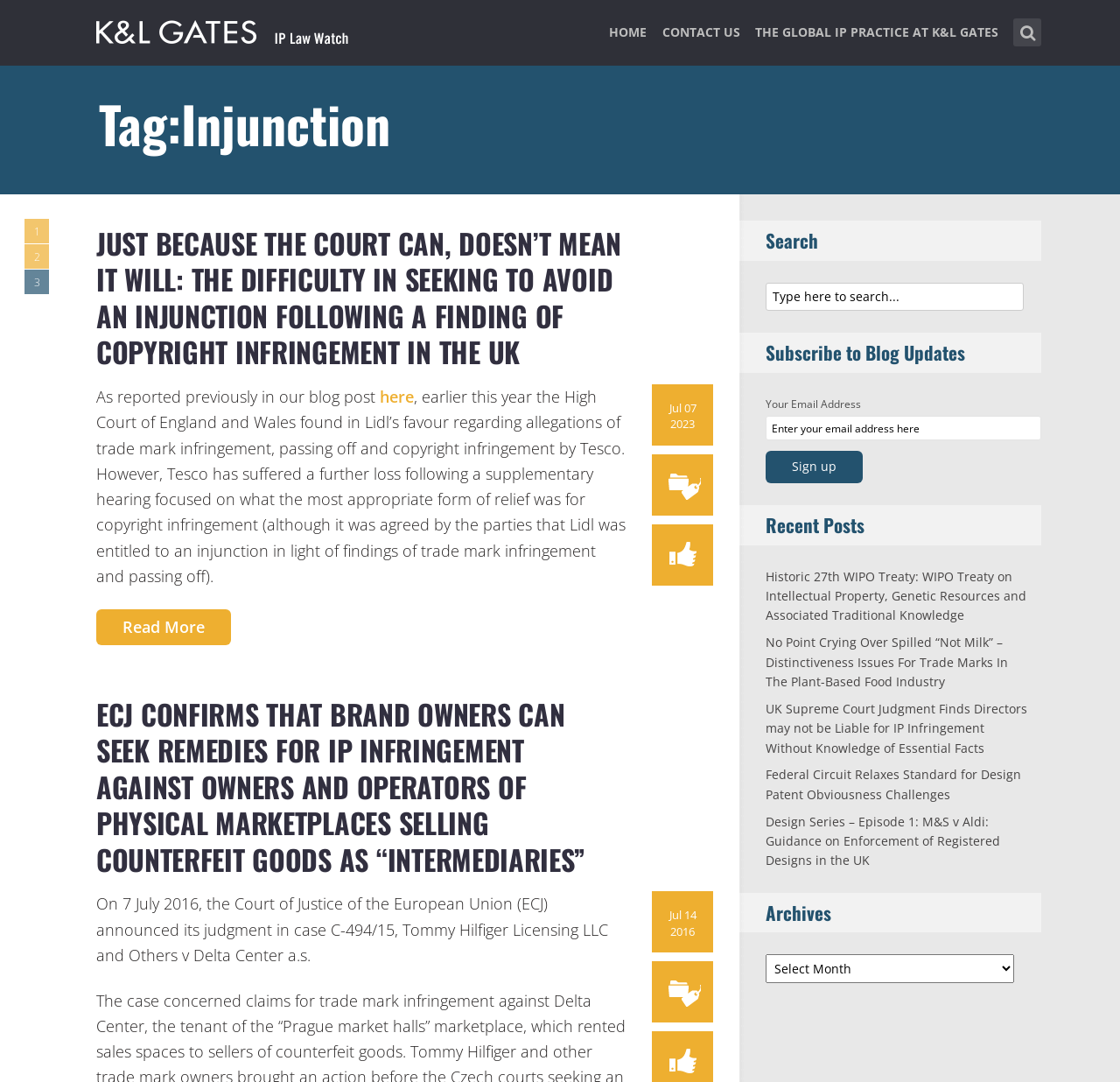How many recent posts are listed? Refer to the image and provide a one-word or short phrase answer.

5